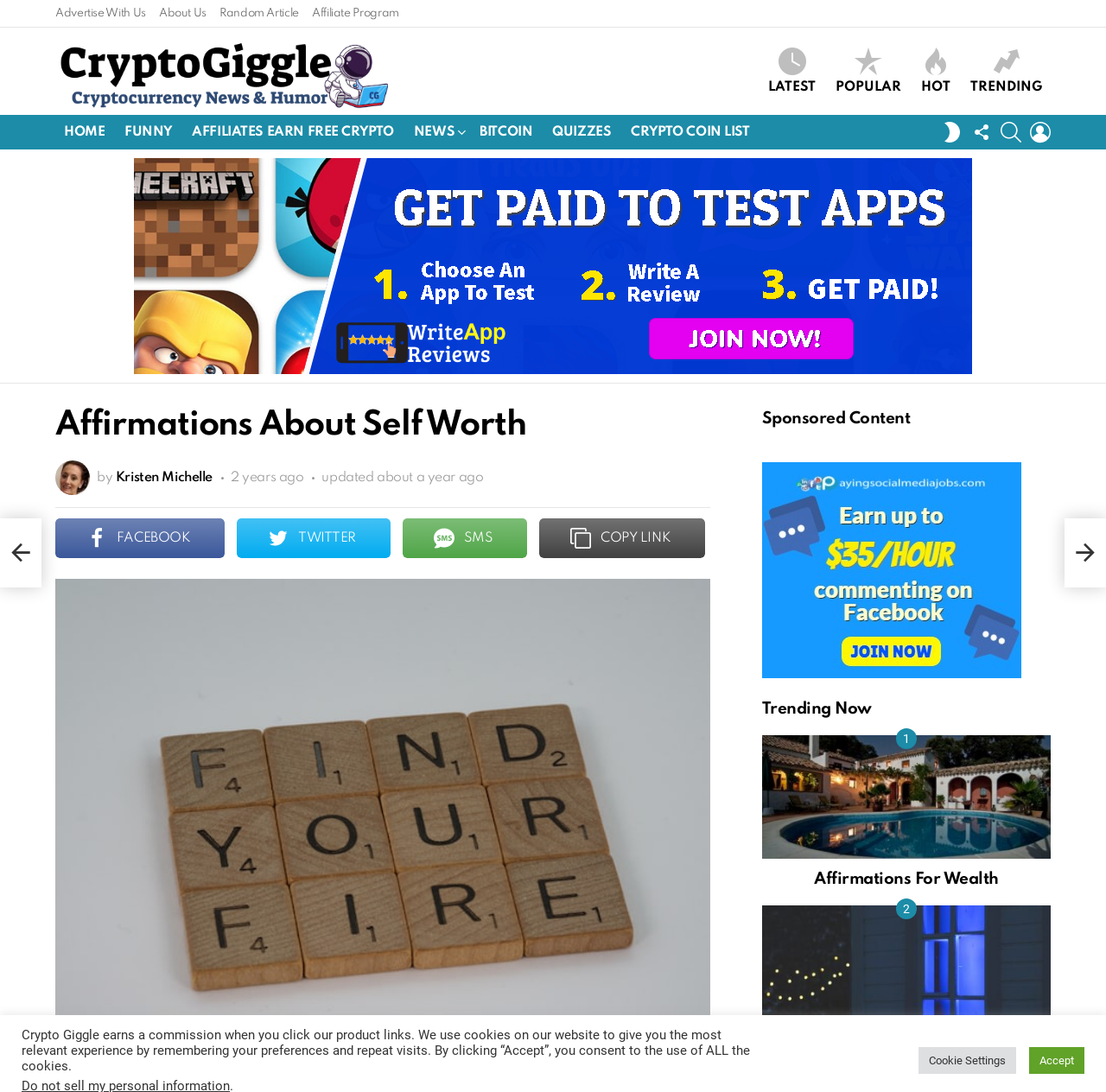How many links are in the top navigation bar?
Answer the question with a detailed and thorough explanation.

I counted the links in the top navigation bar, which are 'Advertise With Us', 'About Us', 'Random Article', 'Affiliate Program', 'HOME', 'FUNNY', 'AFFILIATES EARN FREE CRYPTO', 'NEWS ', 'BITCOIN', and 'QUIZZES'. There are 10 links in total.